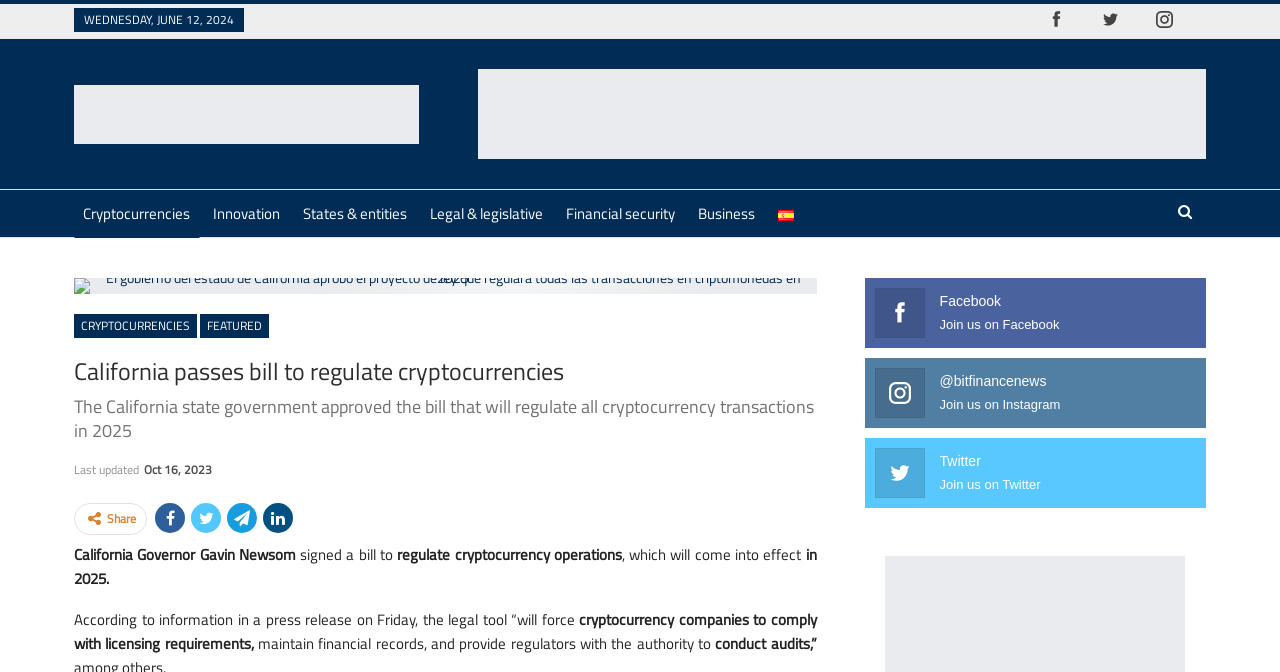Provide the bounding box coordinates for the UI element that is described by this text: "alt="Ad Header"". The coordinates should be in the form of four float numbers between 0 and 1: [left, top, right, bottom].

[0.373, 0.151, 0.942, 0.182]